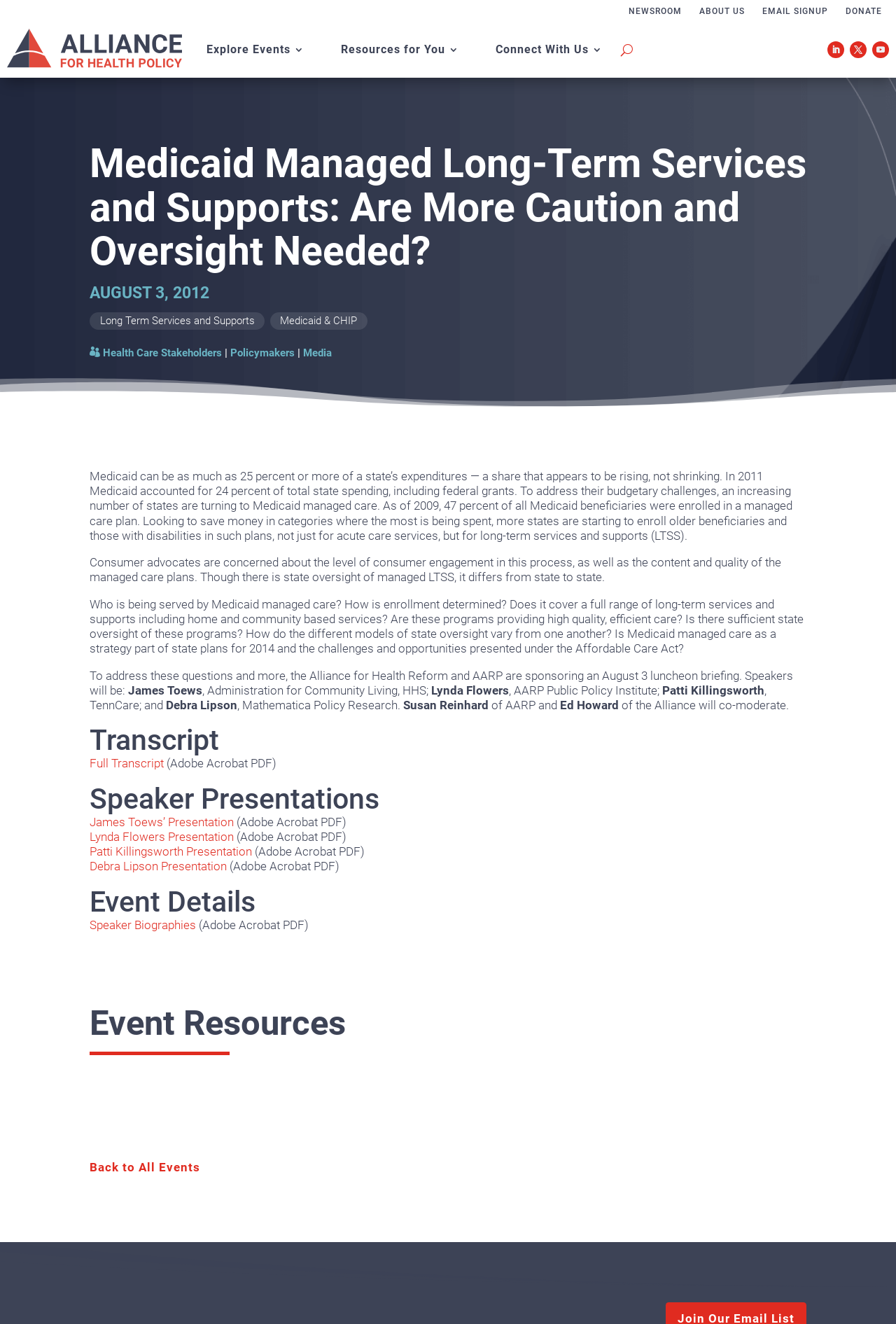Determine the bounding box coordinates of the UI element described by: "Policymakers".

[0.257, 0.262, 0.329, 0.271]